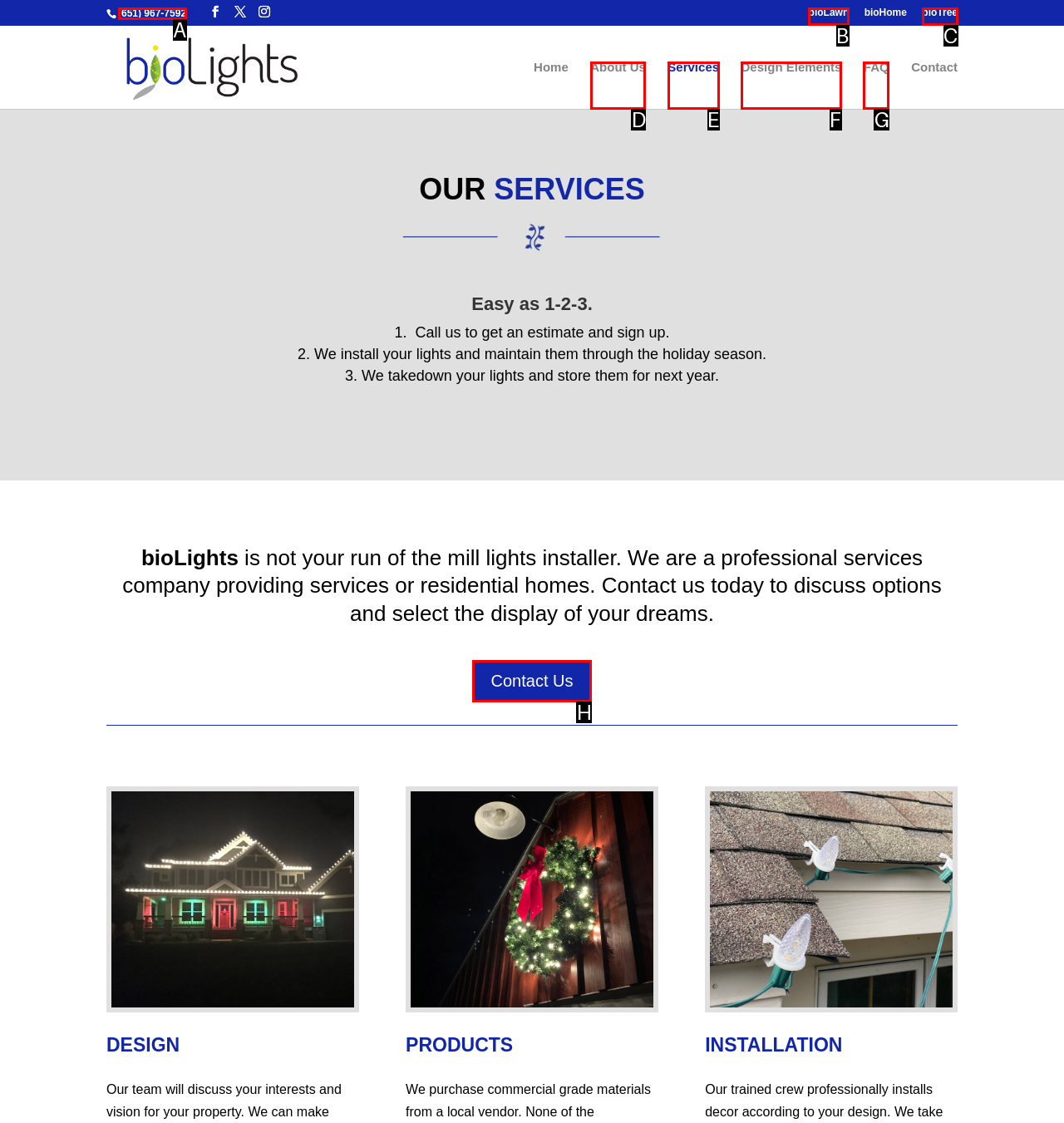Choose the letter of the option you need to click to Contact Us. Answer with the letter only.

H